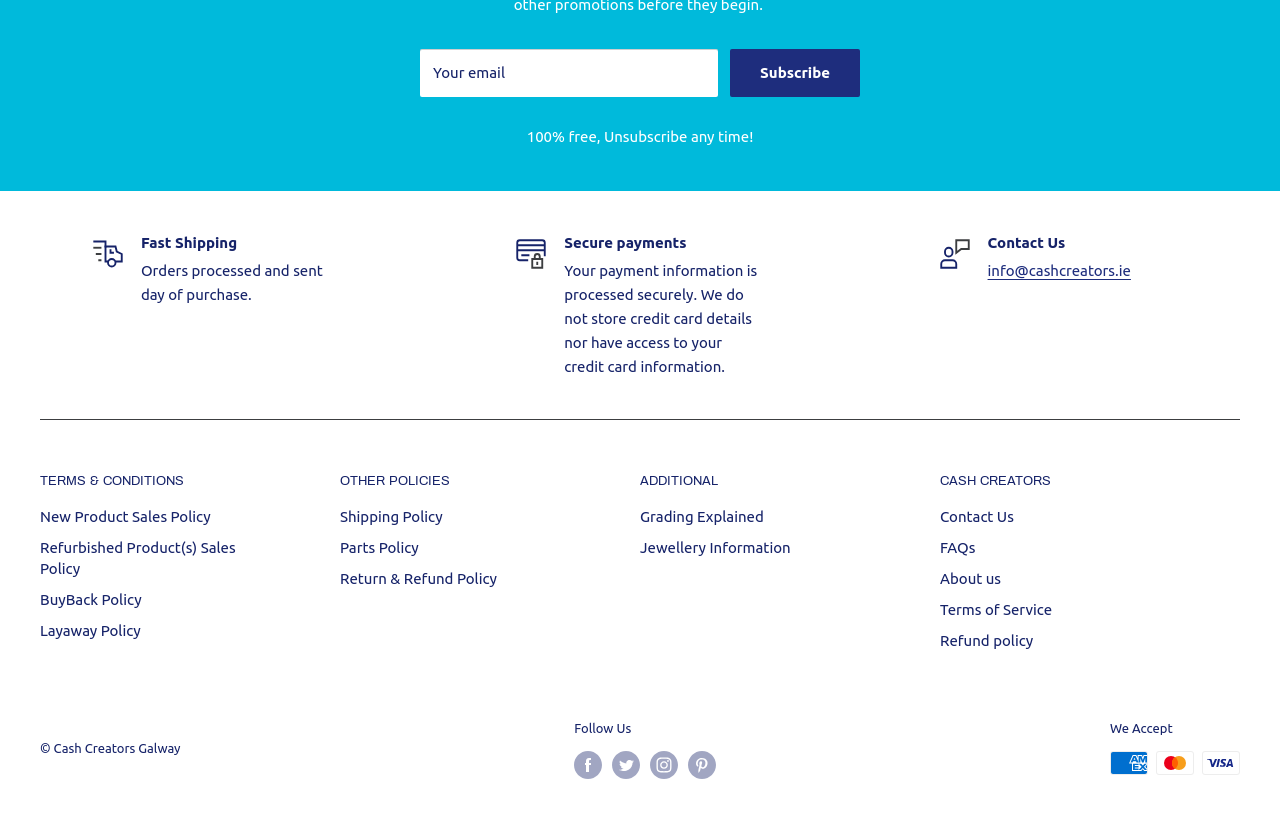From the webpage screenshot, predict the bounding box coordinates (top-left x, top-left y, bottom-right x, bottom-right y) for the UI element described here: aria-label="Follow us on Twitter"

[0.478, 0.906, 0.5, 0.94]